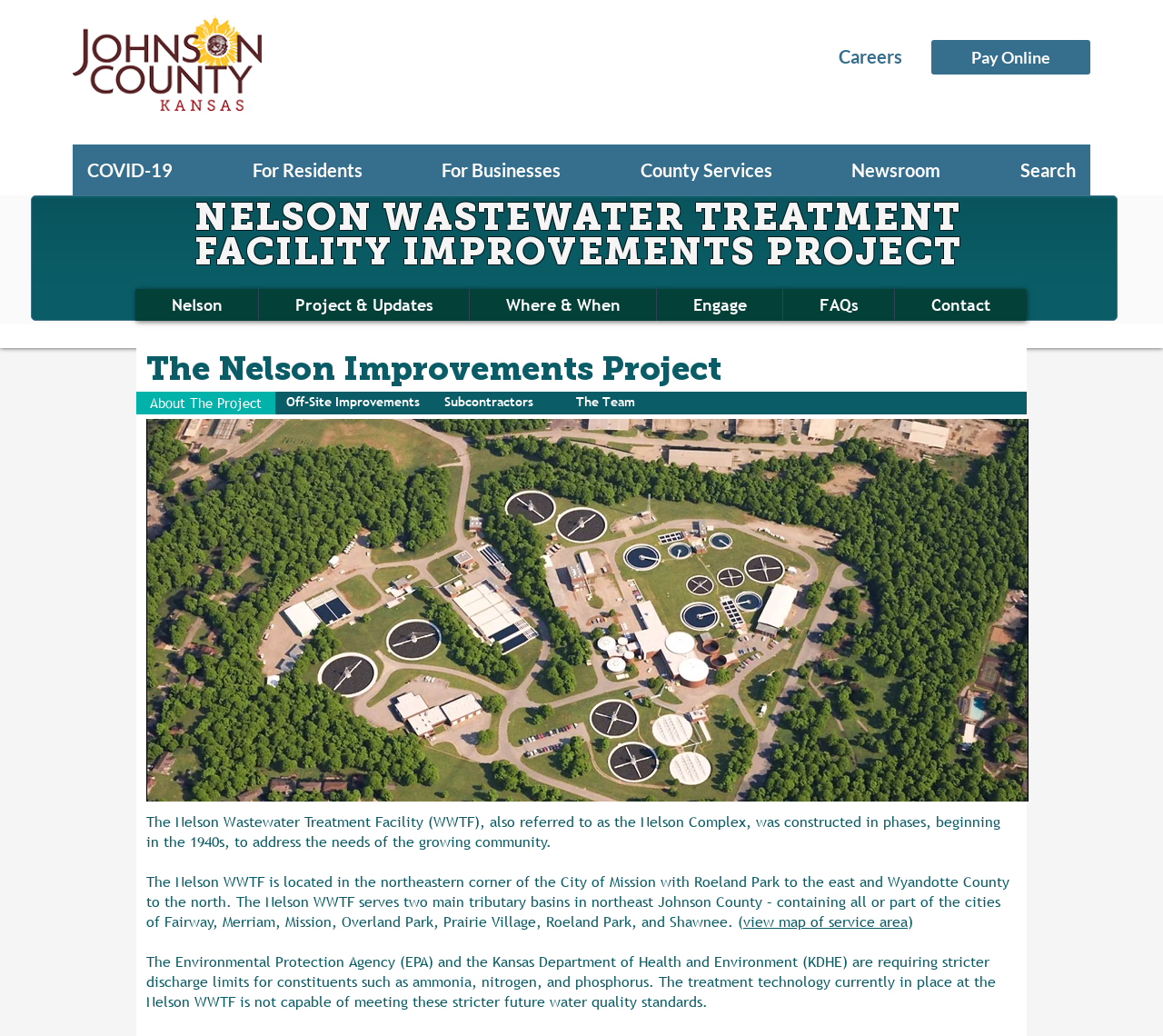Answer the question in one word or a short phrase:
What is the link text to view the map of service area?

view map of service area